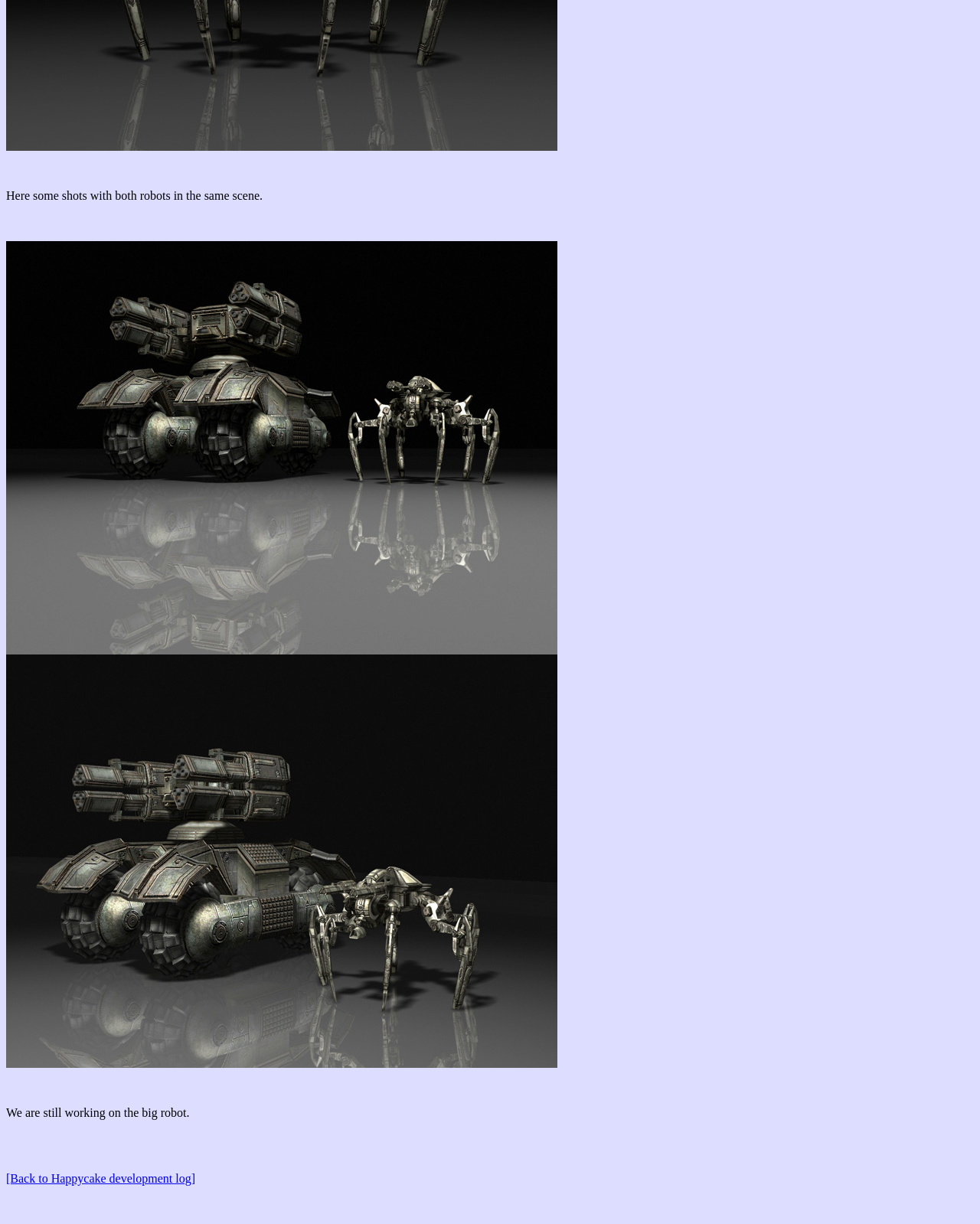What is the status of the big robot?
Analyze the screenshot and provide a detailed answer to the question.

The text 'We are still working on the big robot.' is located at the bottom of the webpage, indicating that the development of the big robot is still in progress.